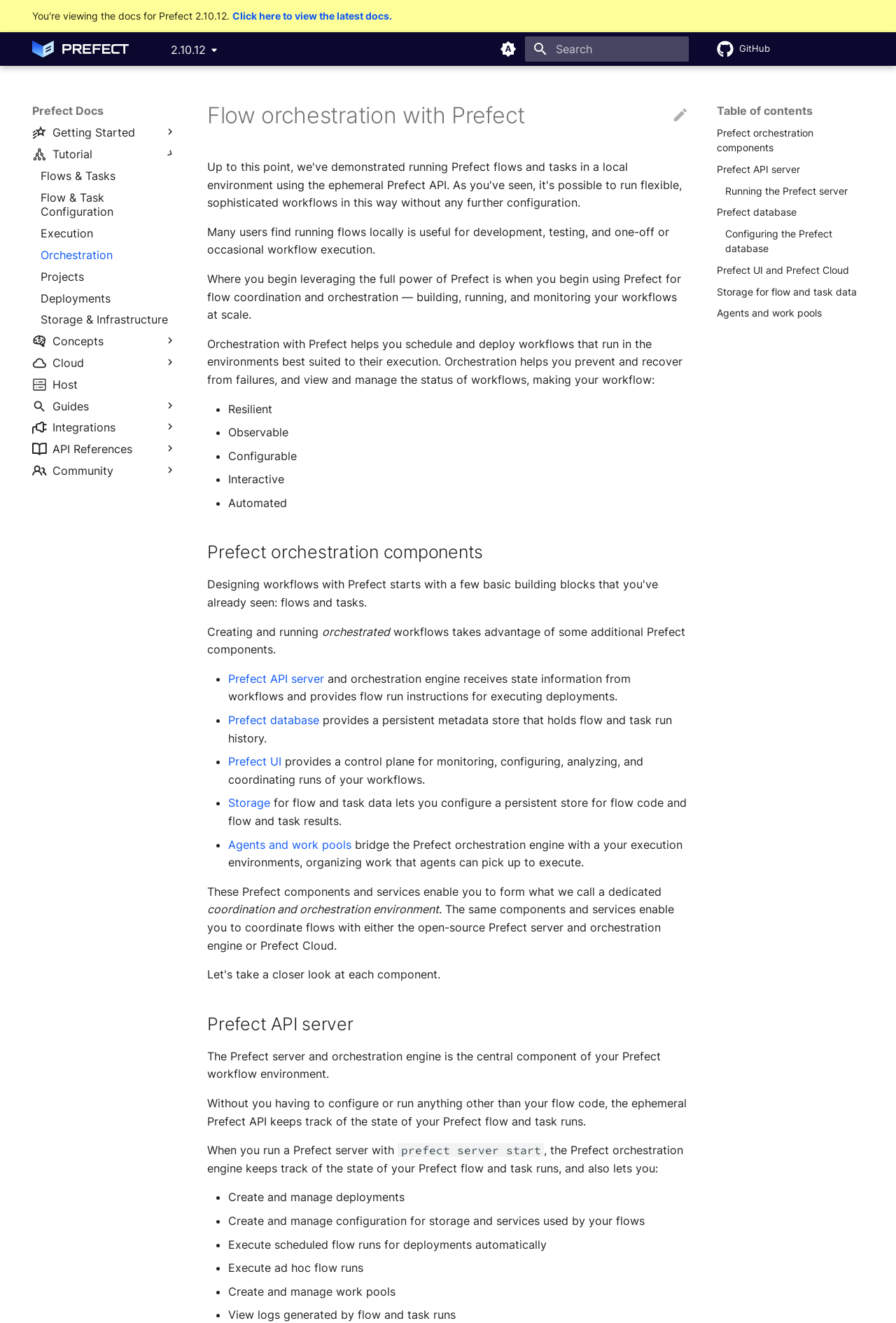Locate the bounding box coordinates of the clickable part needed for the task: "Click on the Getting Started link".

[0.036, 0.095, 0.183, 0.106]